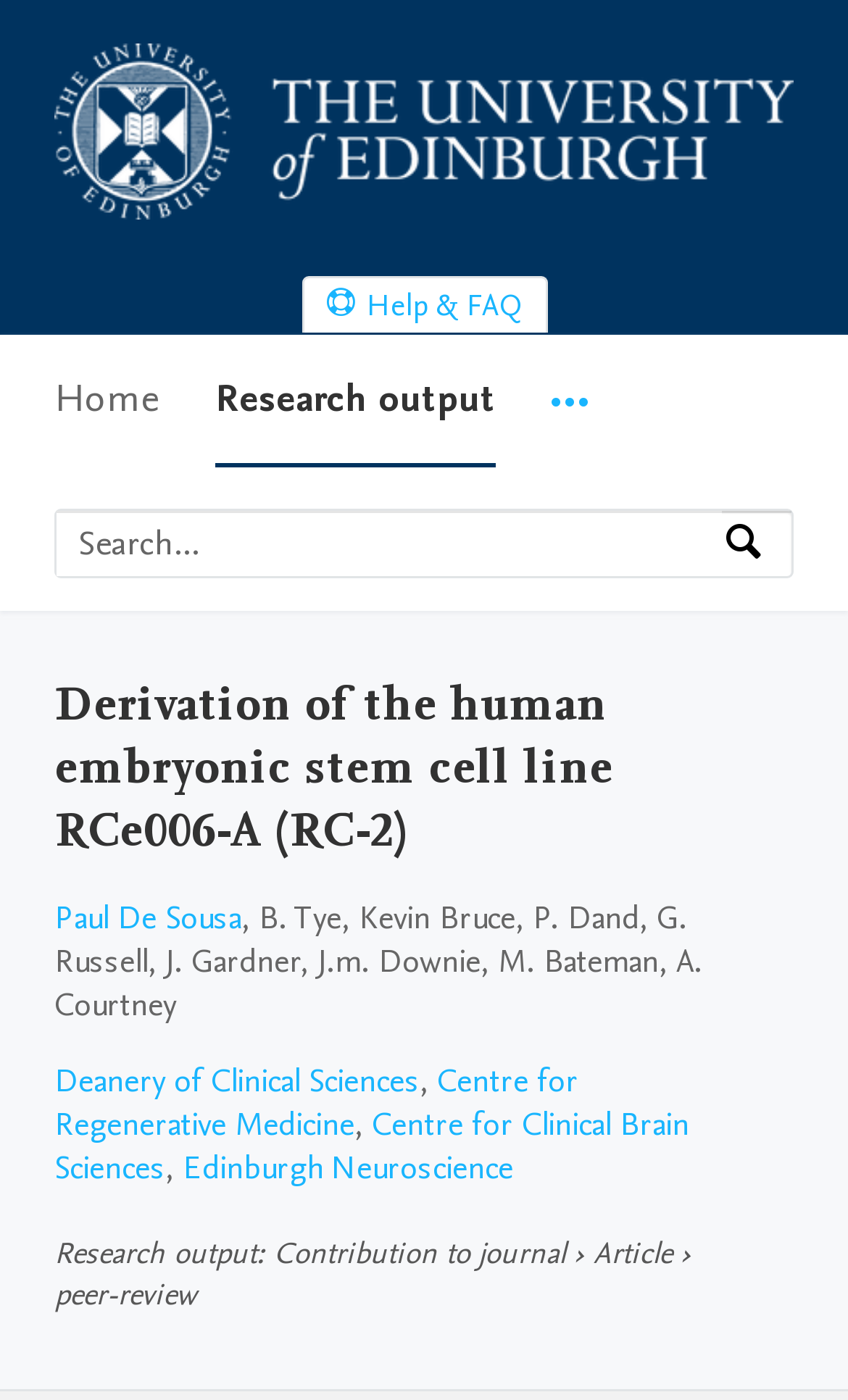Provide the bounding box coordinates of the HTML element described as: "Centre for Regenerative Medicine". The bounding box coordinates should be four float numbers between 0 and 1, i.e., [left, top, right, bottom].

[0.064, 0.756, 0.682, 0.818]